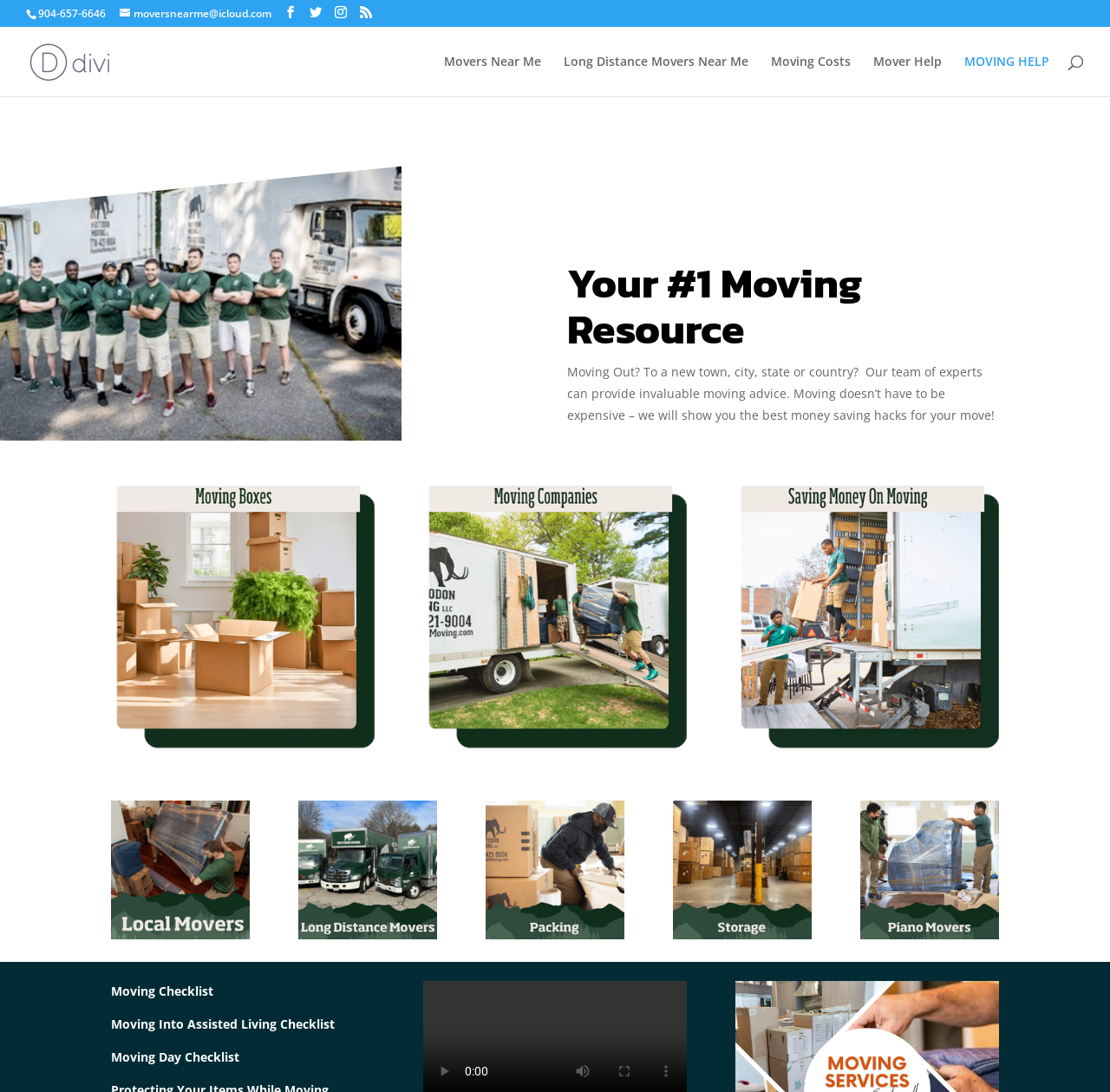Please give the bounding box coordinates of the area that should be clicked to fulfill the following instruction: "Search for moving resources". The coordinates should be in the format of four float numbers from 0 to 1, i.e., [left, top, right, bottom].

[0.053, 0.024, 0.953, 0.026]